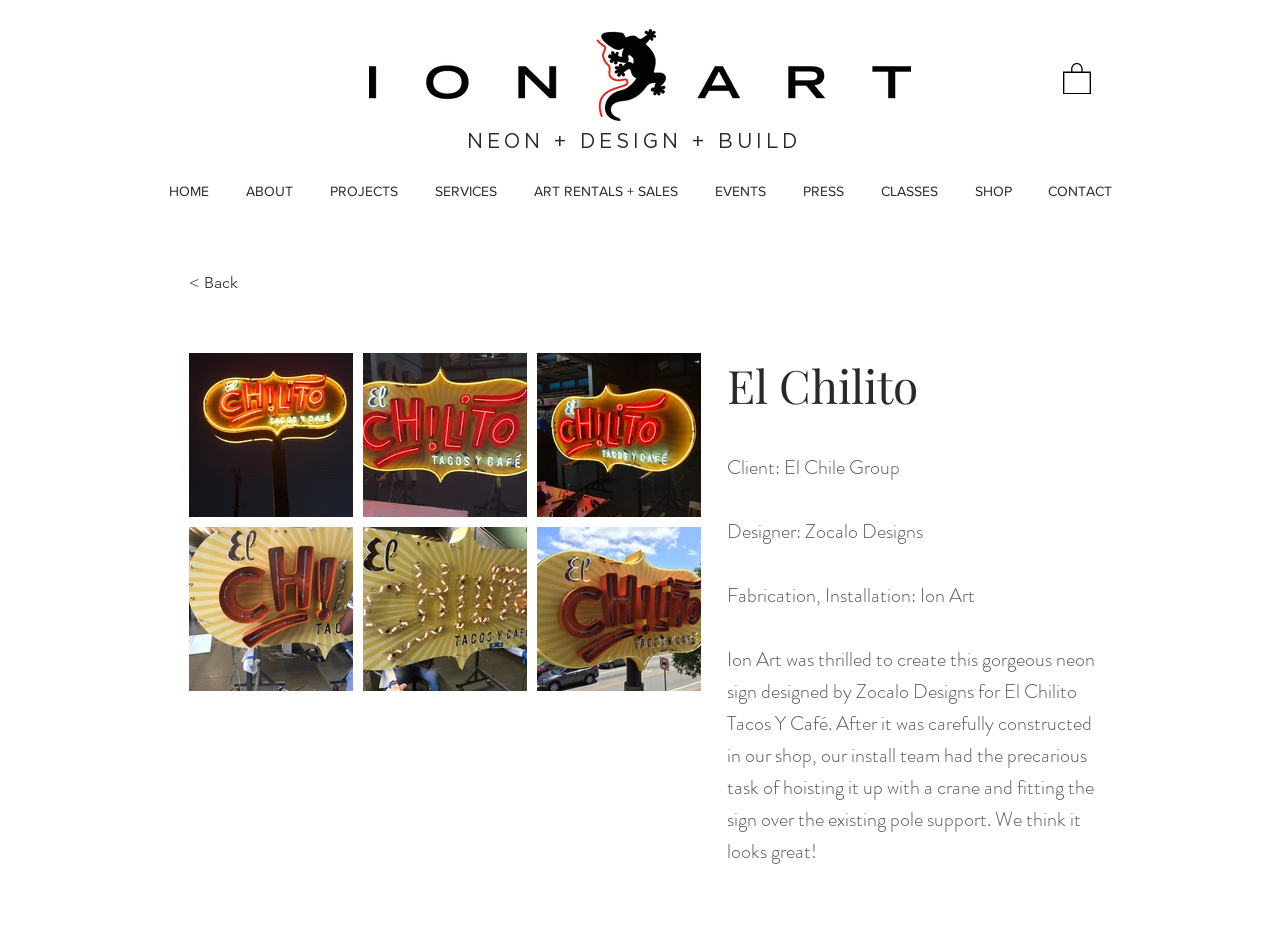Respond with a single word or phrase to the following question:
What is the name of the client for the neon sign project?

El Chile Group